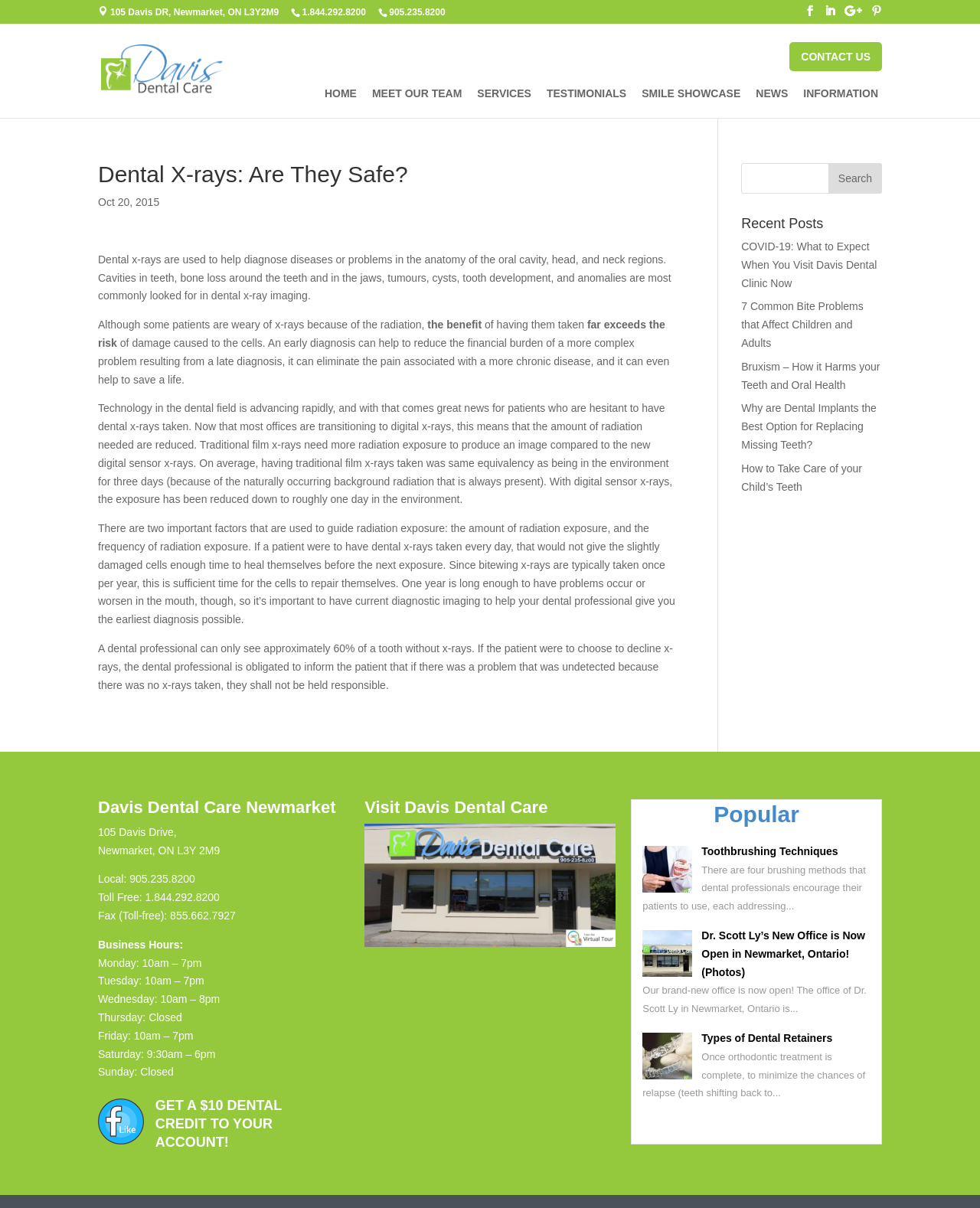Locate the bounding box coordinates of the clickable element to fulfill the following instruction: "Read the article 'Dental X-rays: Are They Safe?'". Provide the coordinates as four float numbers between 0 and 1 in the format [left, top, right, bottom].

[0.1, 0.135, 0.689, 0.591]